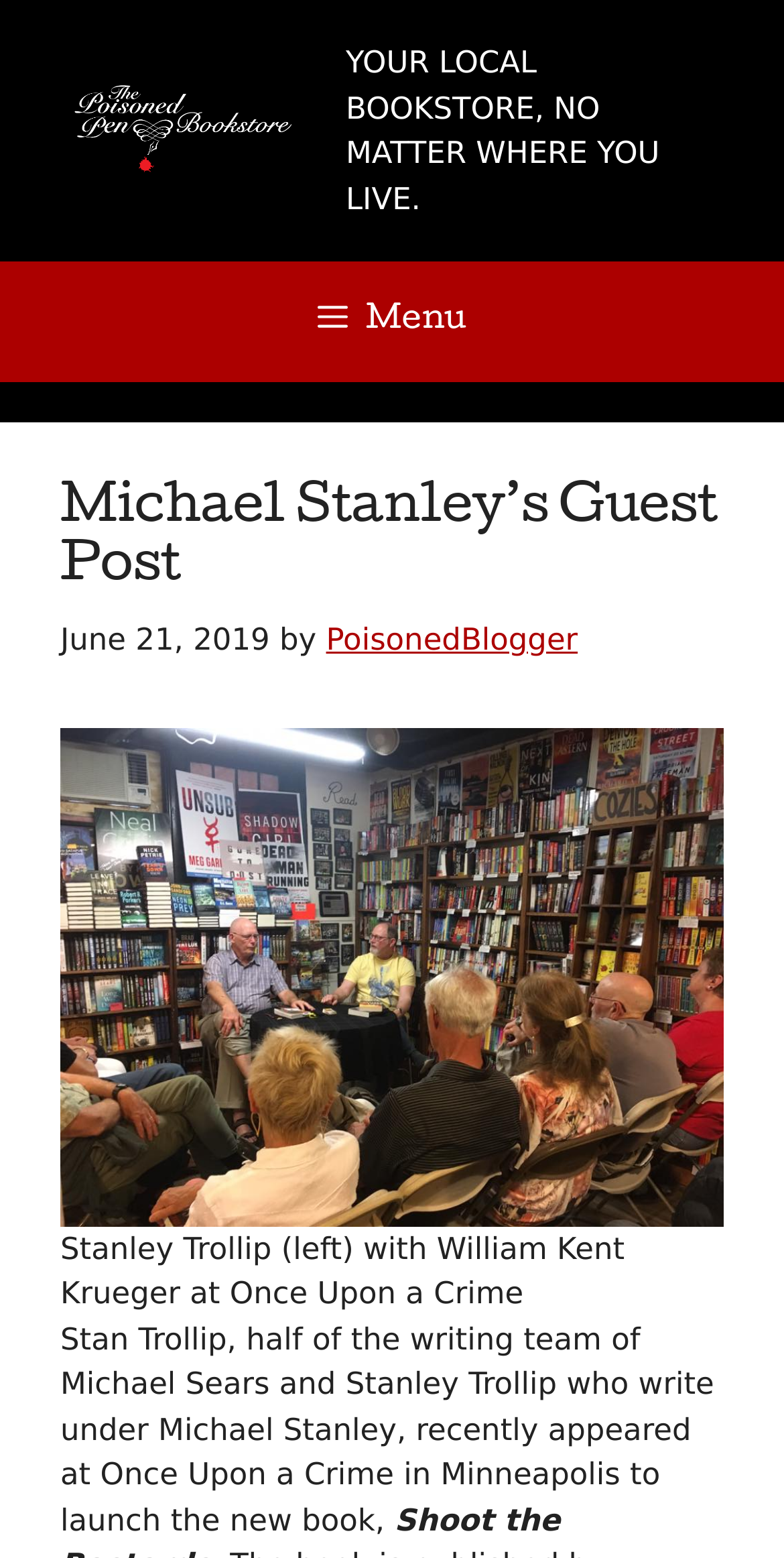Identify the bounding box for the UI element that is described as follows: "alt="The Poisoned Pen Bookstore"".

[0.077, 0.071, 0.403, 0.094]